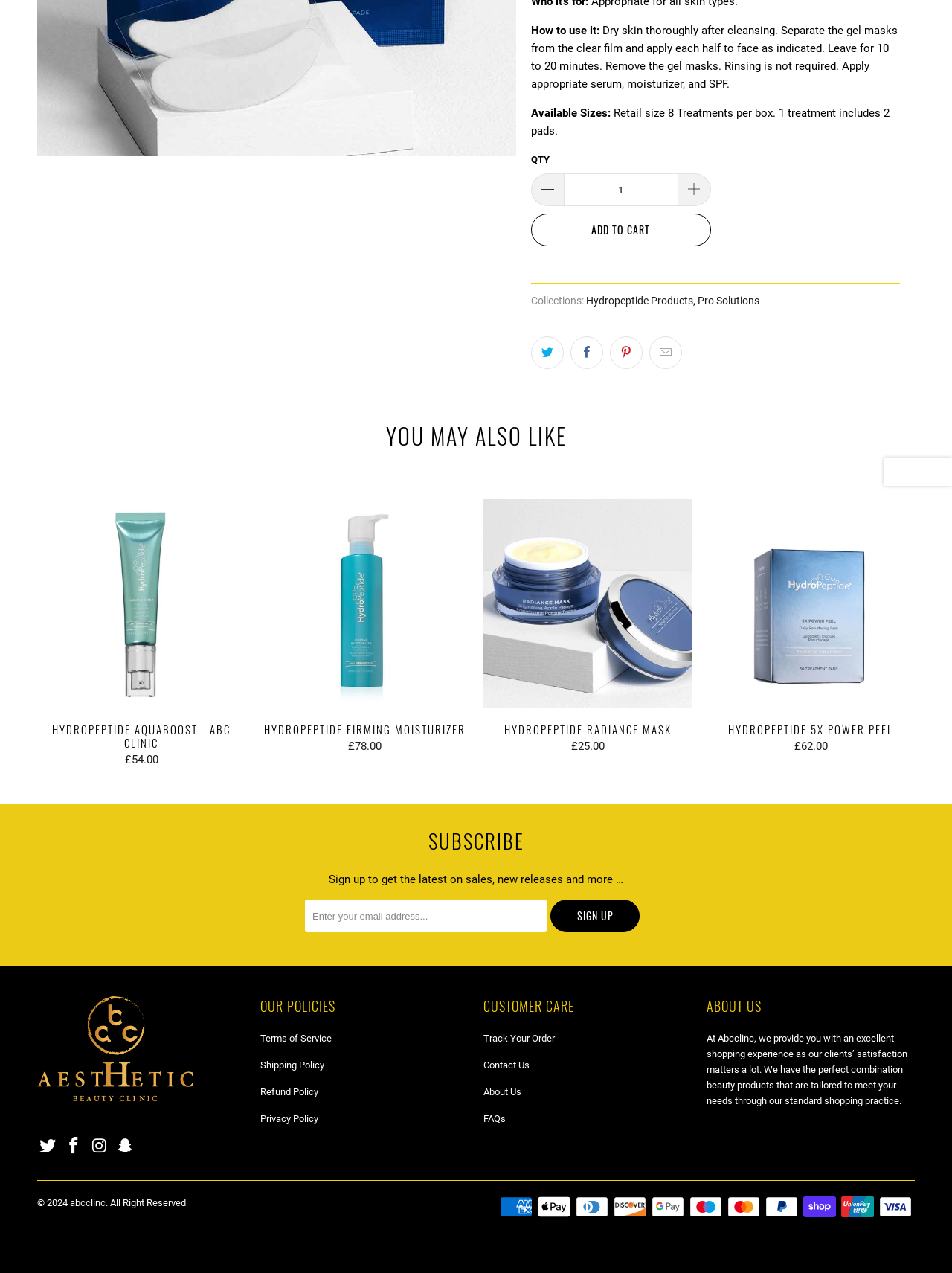Extract the bounding box coordinates for the UI element described as: "FAQs".

[0.508, 0.874, 0.531, 0.883]